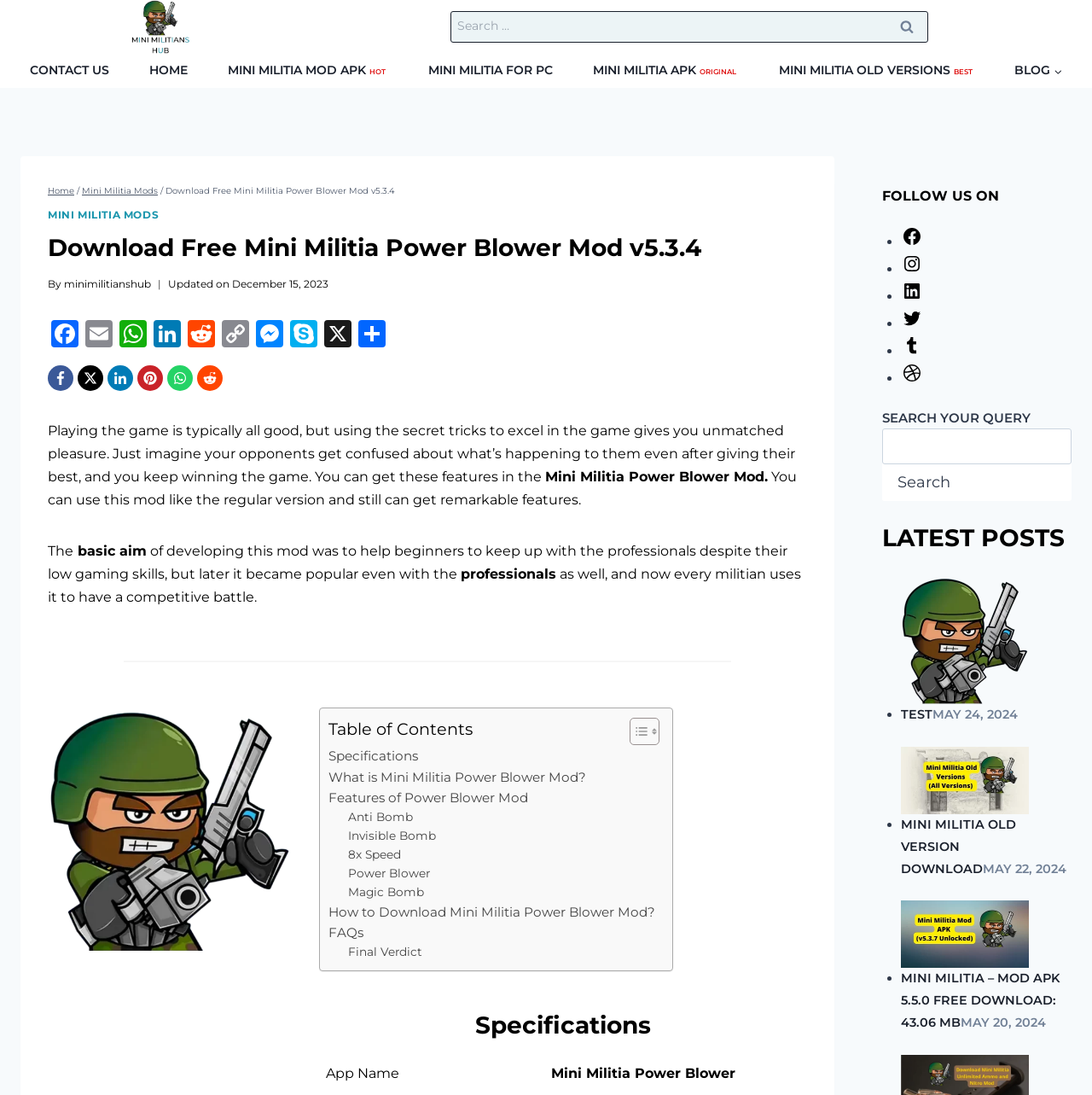Identify the bounding box coordinates of the region I need to click to complete this instruction: "Toggle Table of Content".

[0.565, 0.655, 0.6, 0.681]